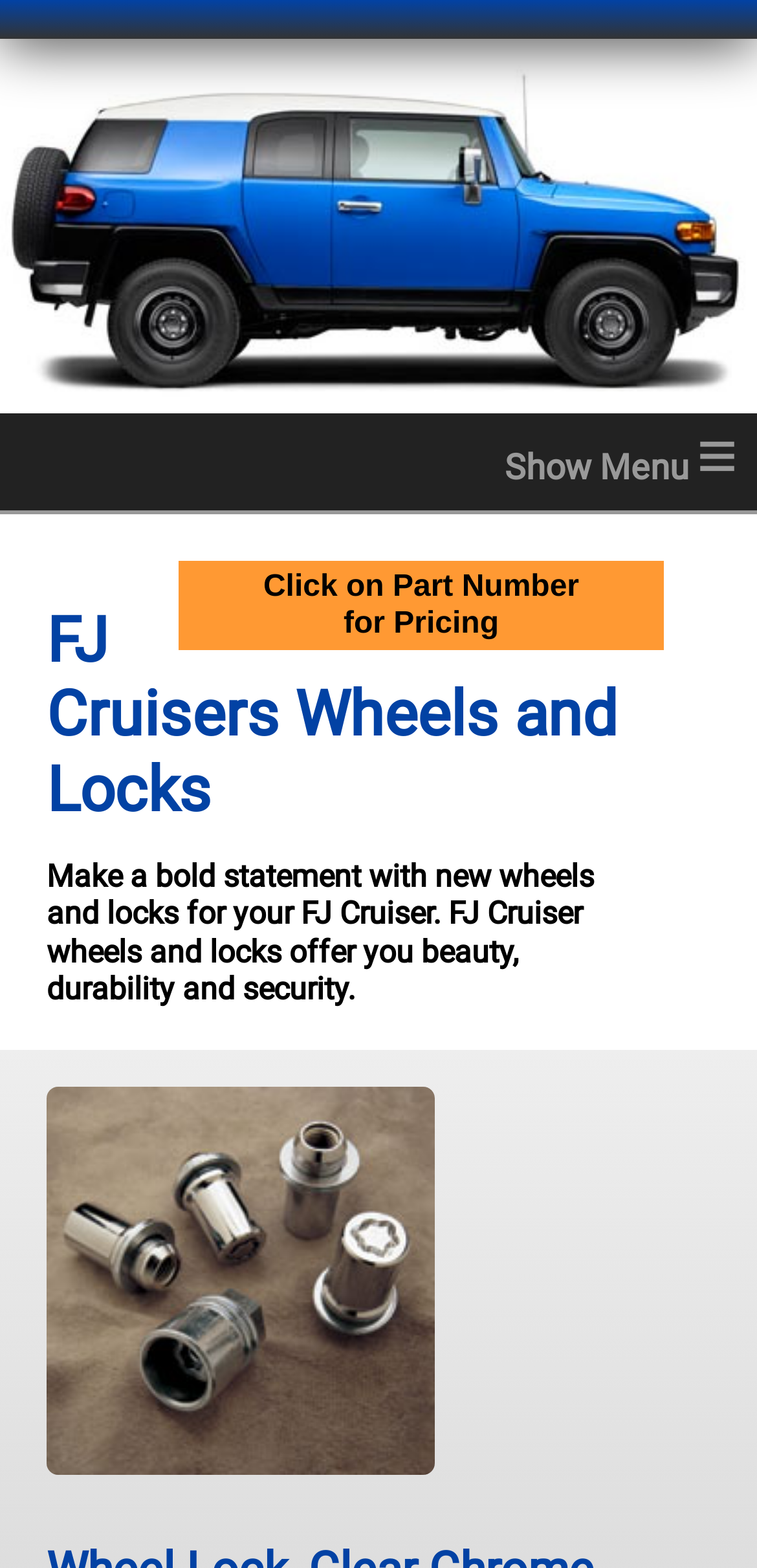What is the main category of products on this website?
Answer the question with detailed information derived from the image.

Based on the heading 'FJ Cruisers Wheels and Locks' and the image 'FJ Cruiser Parts Store', it can be inferred that the main category of products on this website is FJ Cruiser Wheels and Locks.